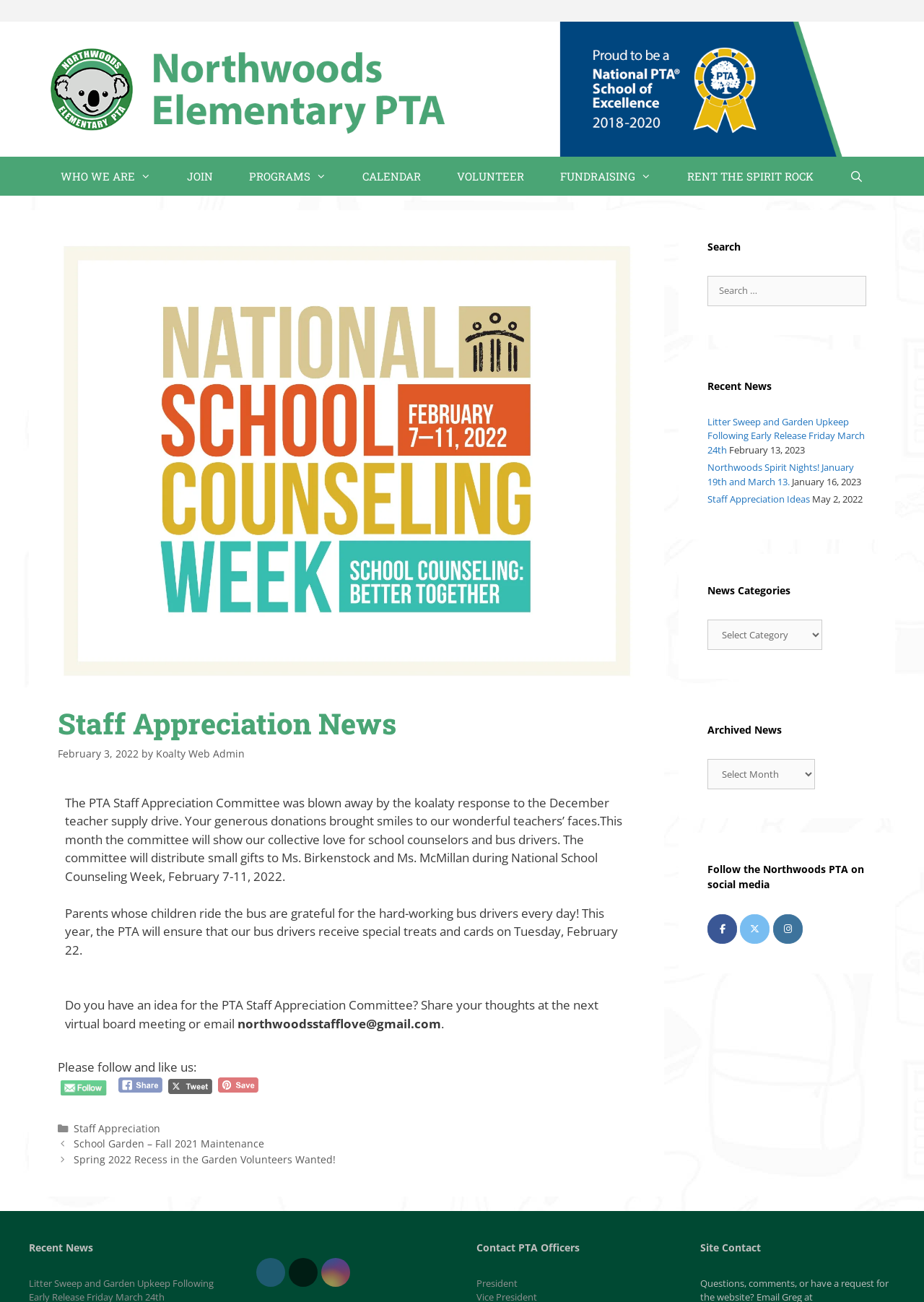How can parents share their ideas for the PTA Staff Appreciation Committee?
By examining the image, provide a one-word or phrase answer.

By emailing northwoodsstafflove@gmail.com